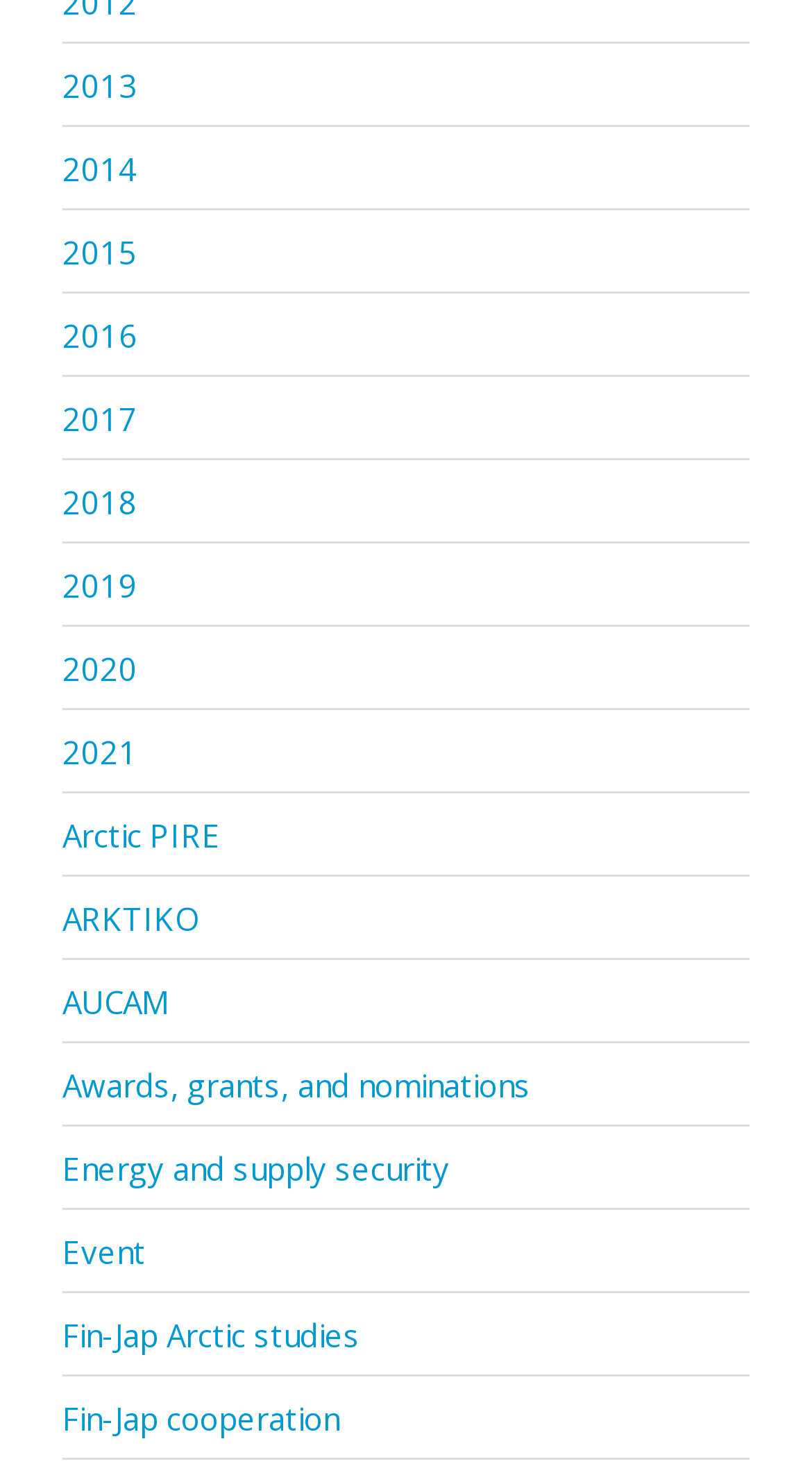Please provide the bounding box coordinates for the element that needs to be clicked to perform the following instruction: "Go to 2021". The coordinates should be given as four float numbers between 0 and 1, i.e., [left, top, right, bottom].

[0.077, 0.496, 0.169, 0.524]